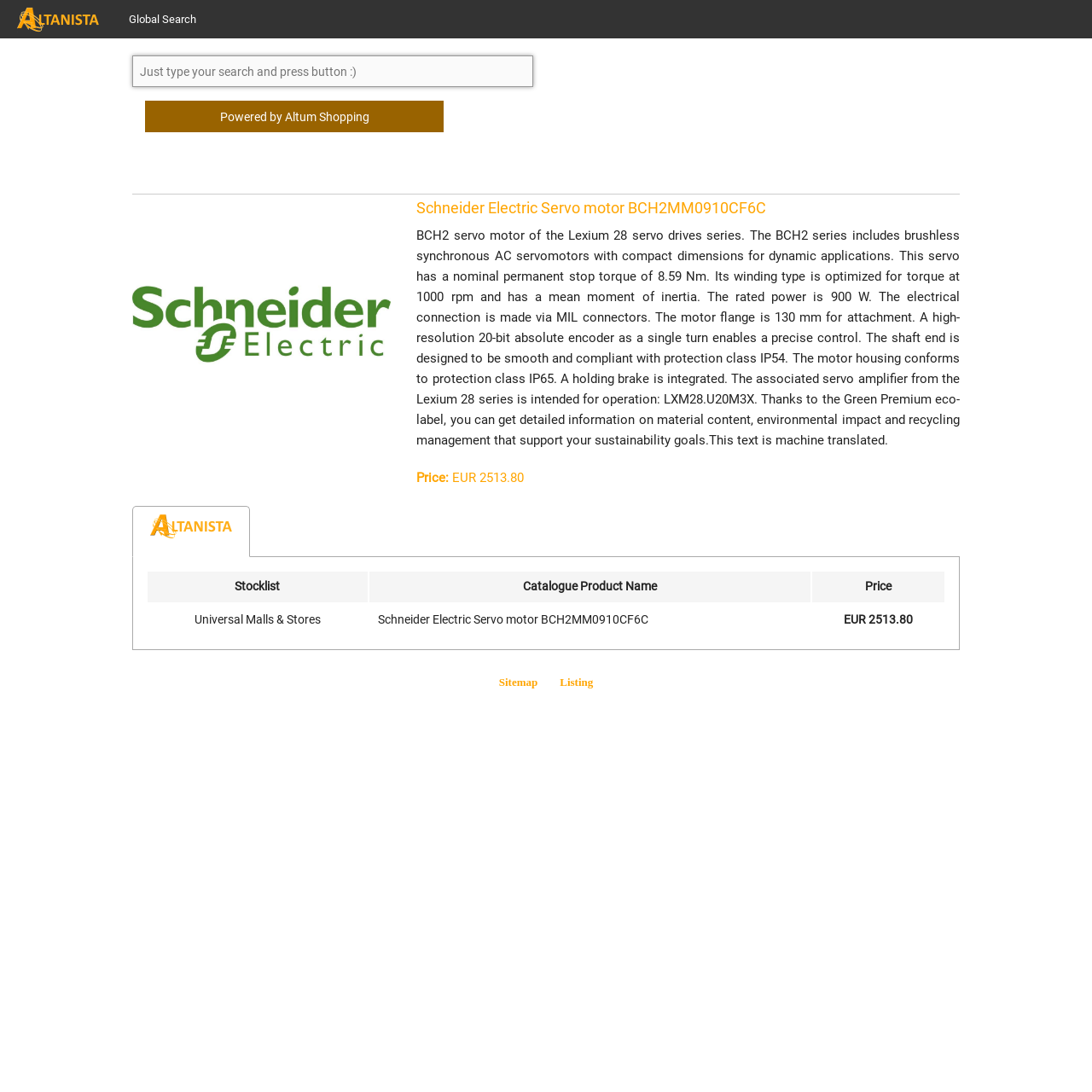Pinpoint the bounding box coordinates of the clickable area needed to execute the instruction: "View product image". The coordinates should be specified as four float numbers between 0 and 1, i.e., [left, top, right, bottom].

[0.121, 0.178, 0.358, 0.415]